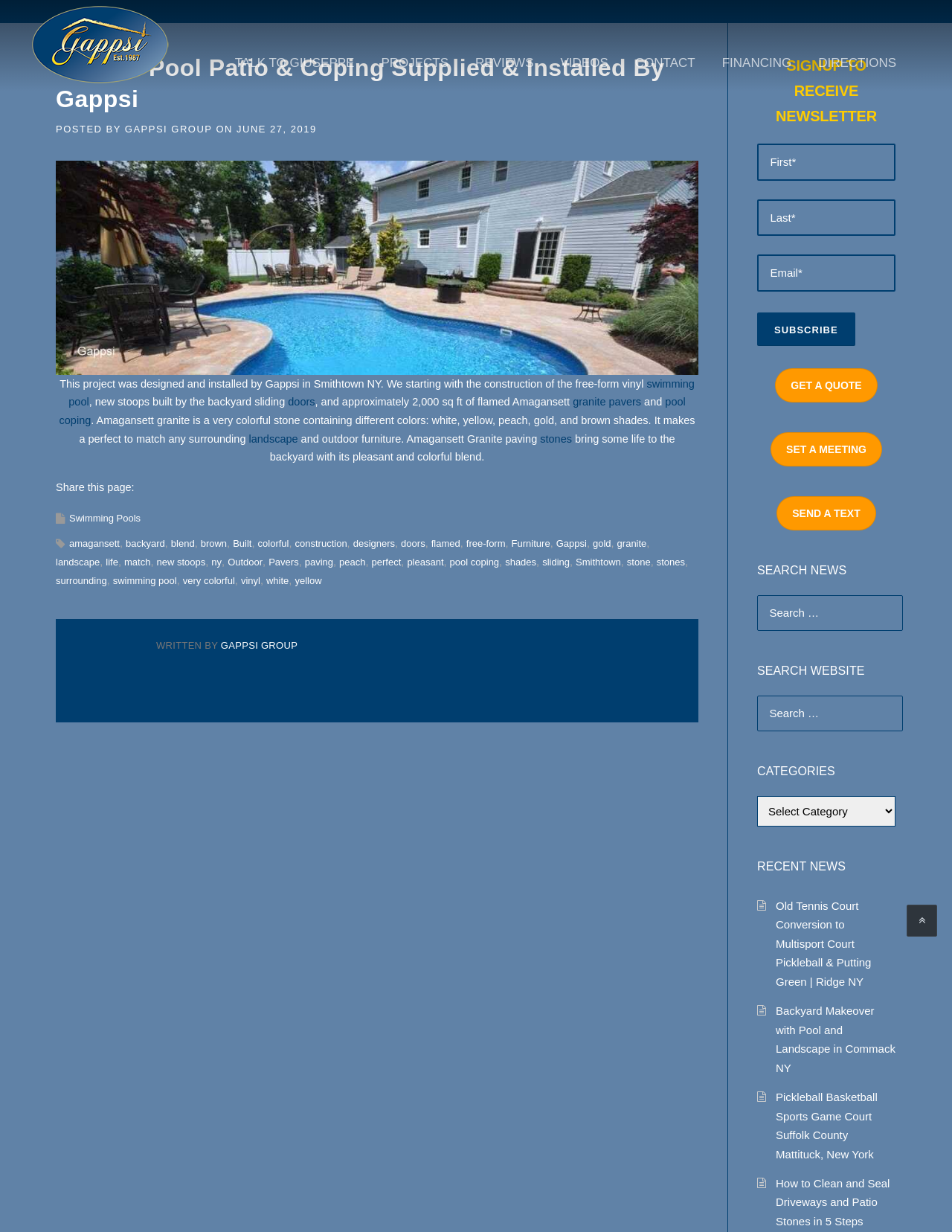What type of project is described on this webpage?
Answer the question with as much detail as you can, using the image as a reference.

Based on the webpage content, it is clear that the project being described is related to a pool patio and coping, as it mentions the construction of a free-form vinyl swimming pool, new stoops, and approximately 2,000 sq ft of flamed Amagansett granite pavers.